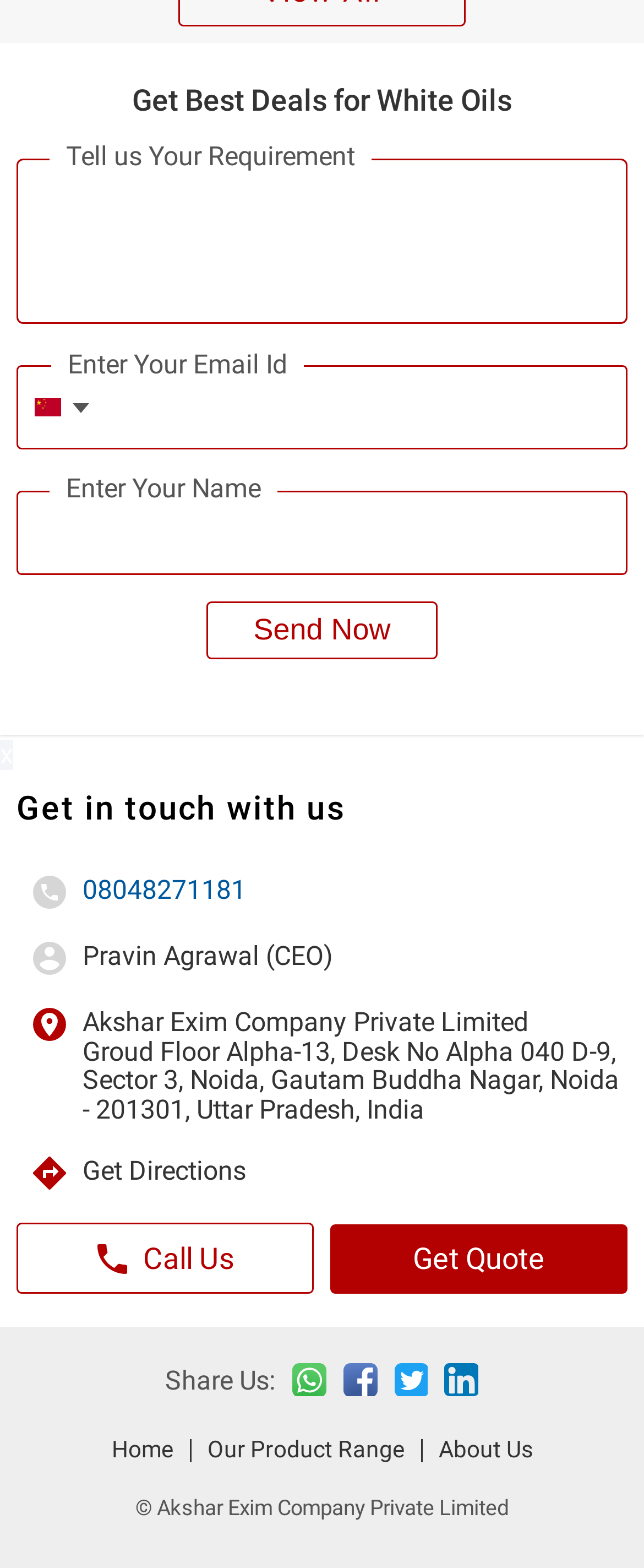Please identify the bounding box coordinates of the element that needs to be clicked to execute the following command: "Send your query". Provide the bounding box using four float numbers between 0 and 1, formatted as [left, top, right, bottom].

[0.321, 0.384, 0.679, 0.421]